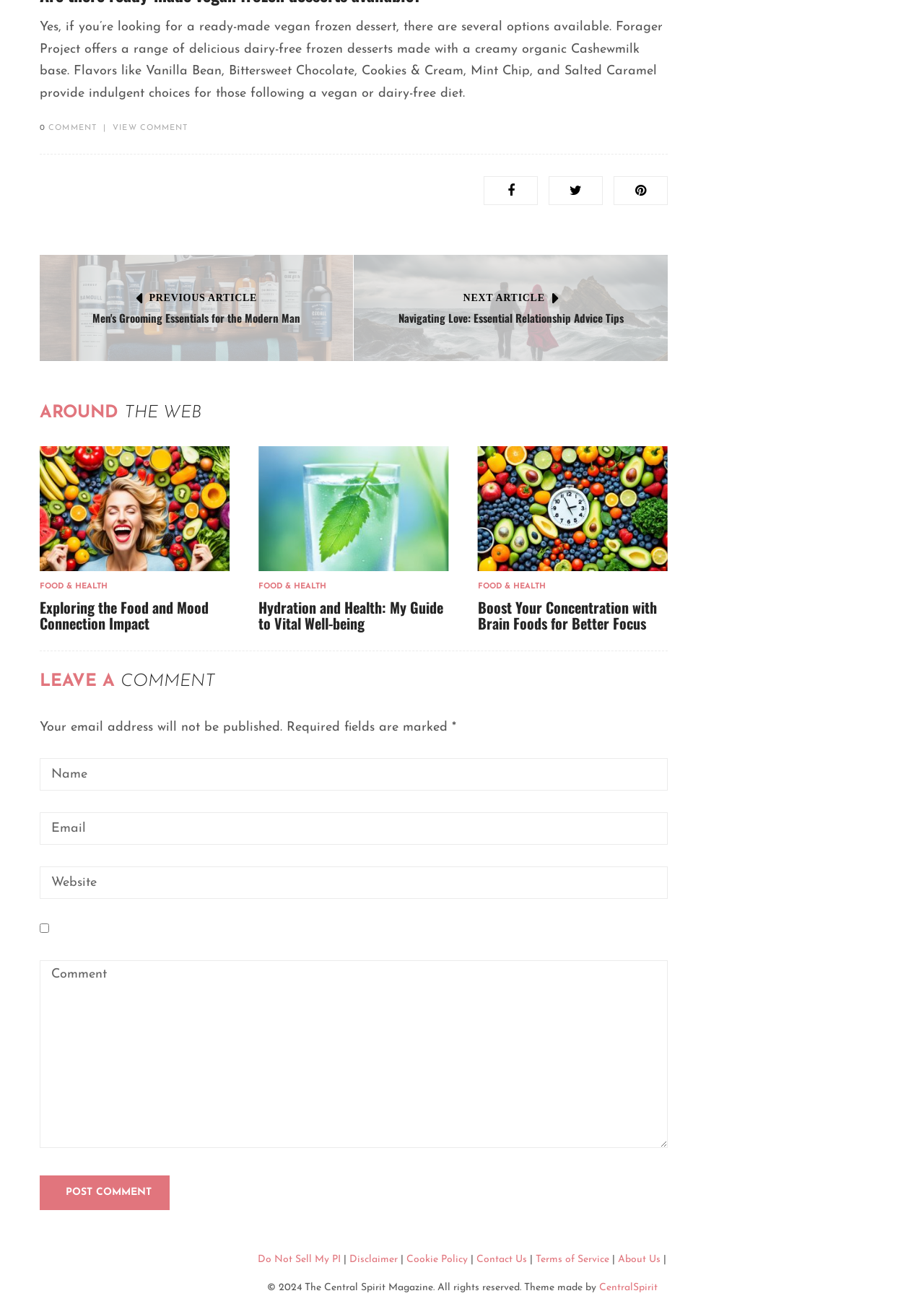What is the purpose of the checkbox?
Refer to the screenshot and deliver a thorough answer to the question presented.

The checkbox is located near the 'Post Comment' button and is not explicitly labeled, but based on its position and the presence of required fields for commenting, it can be inferred that the purpose of the checkbox is to agree to terms or conditions before posting a comment.